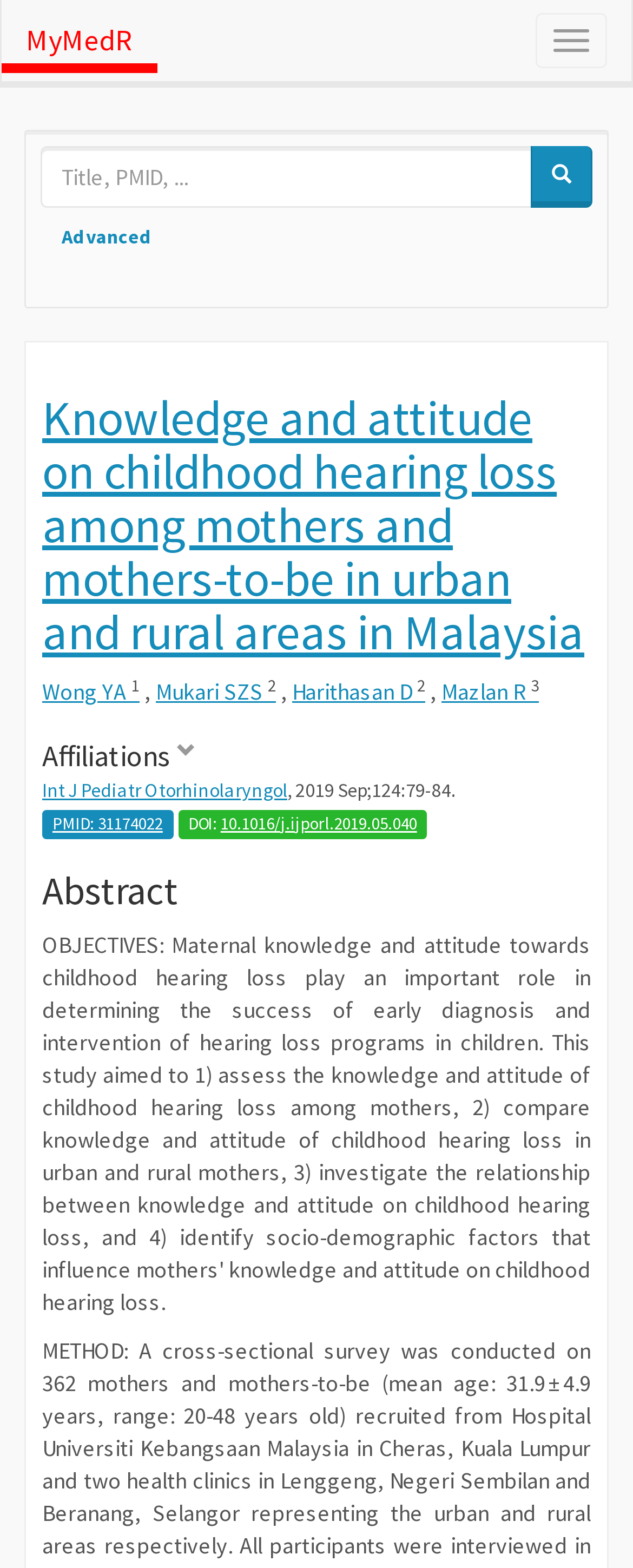Please predict the bounding box coordinates of the element's region where a click is necessary to complete the following instruction: "View advanced search options". The coordinates should be represented by four float numbers between 0 and 1, i.e., [left, top, right, bottom].

[0.064, 0.133, 0.274, 0.171]